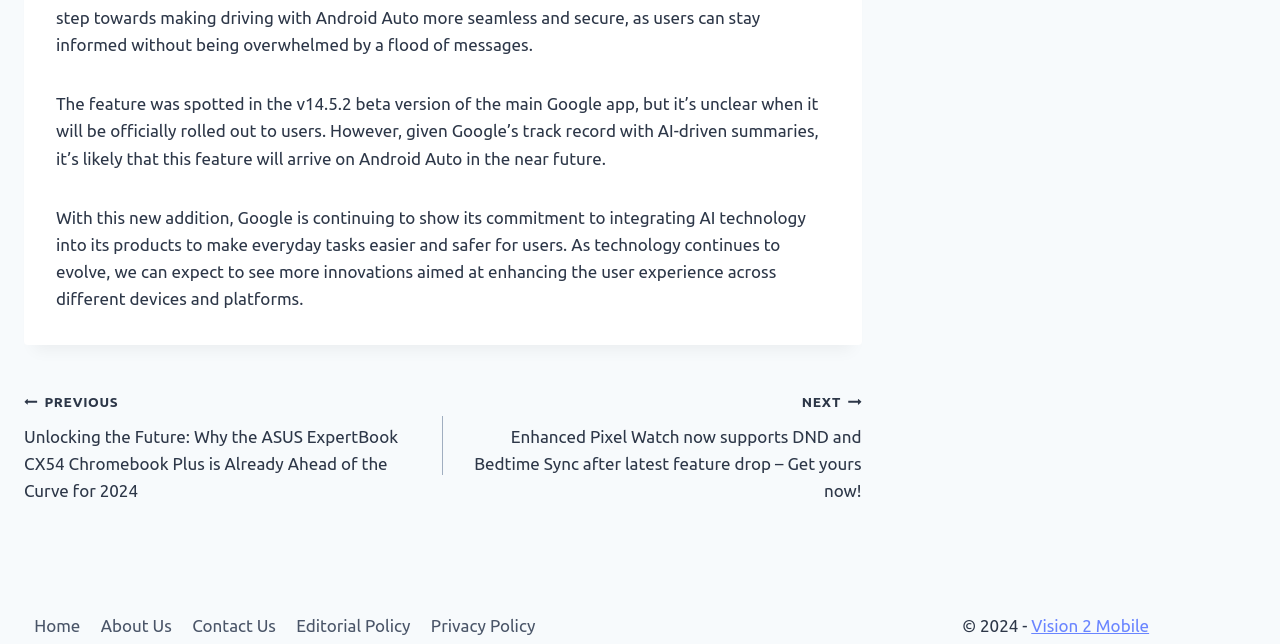What is the purpose of the navigation section?
Using the image as a reference, answer with just one word or a short phrase.

Post navigation